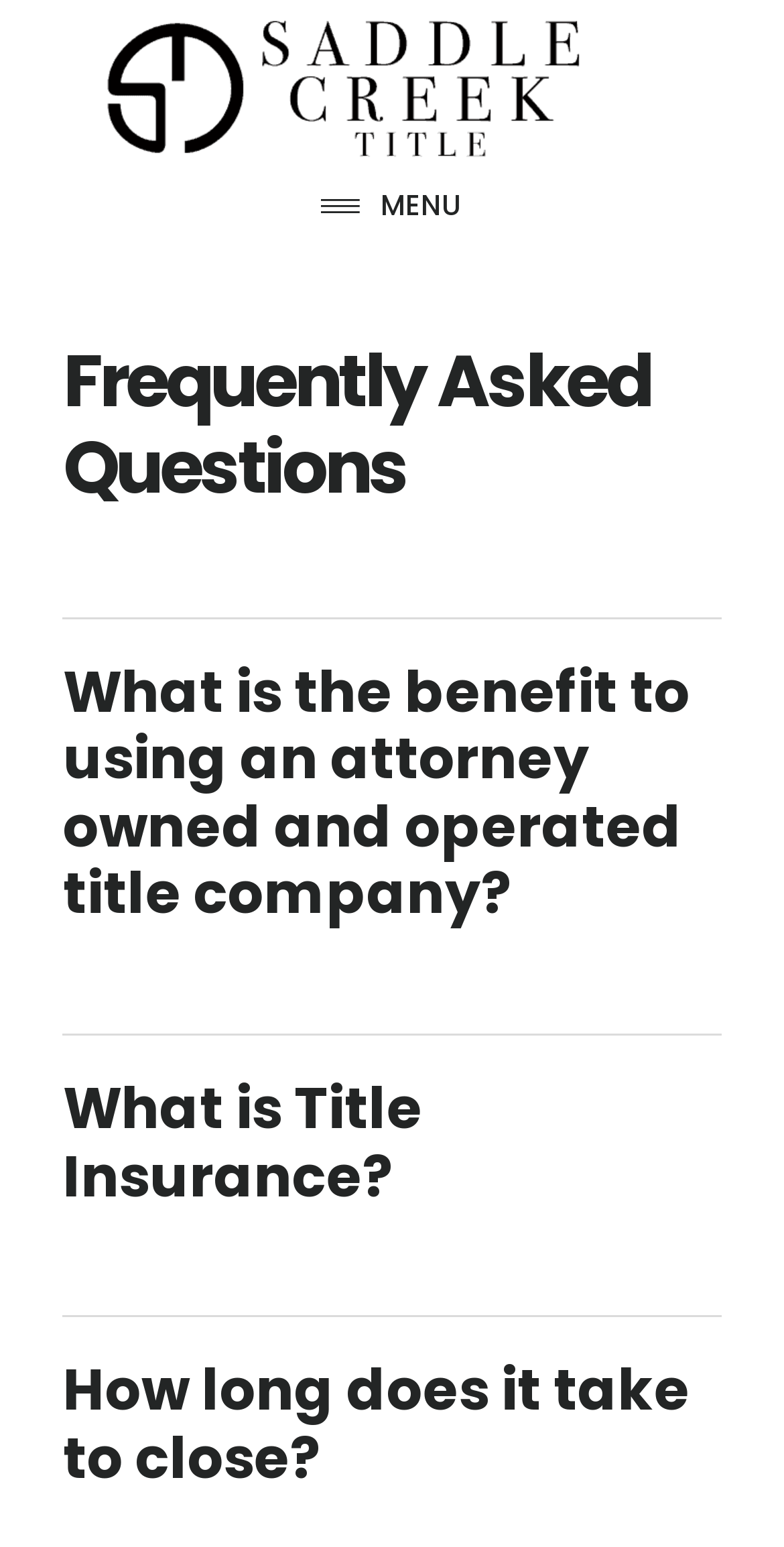Determine the main headline of the webpage and provide its text.

Frequently Asked Questions